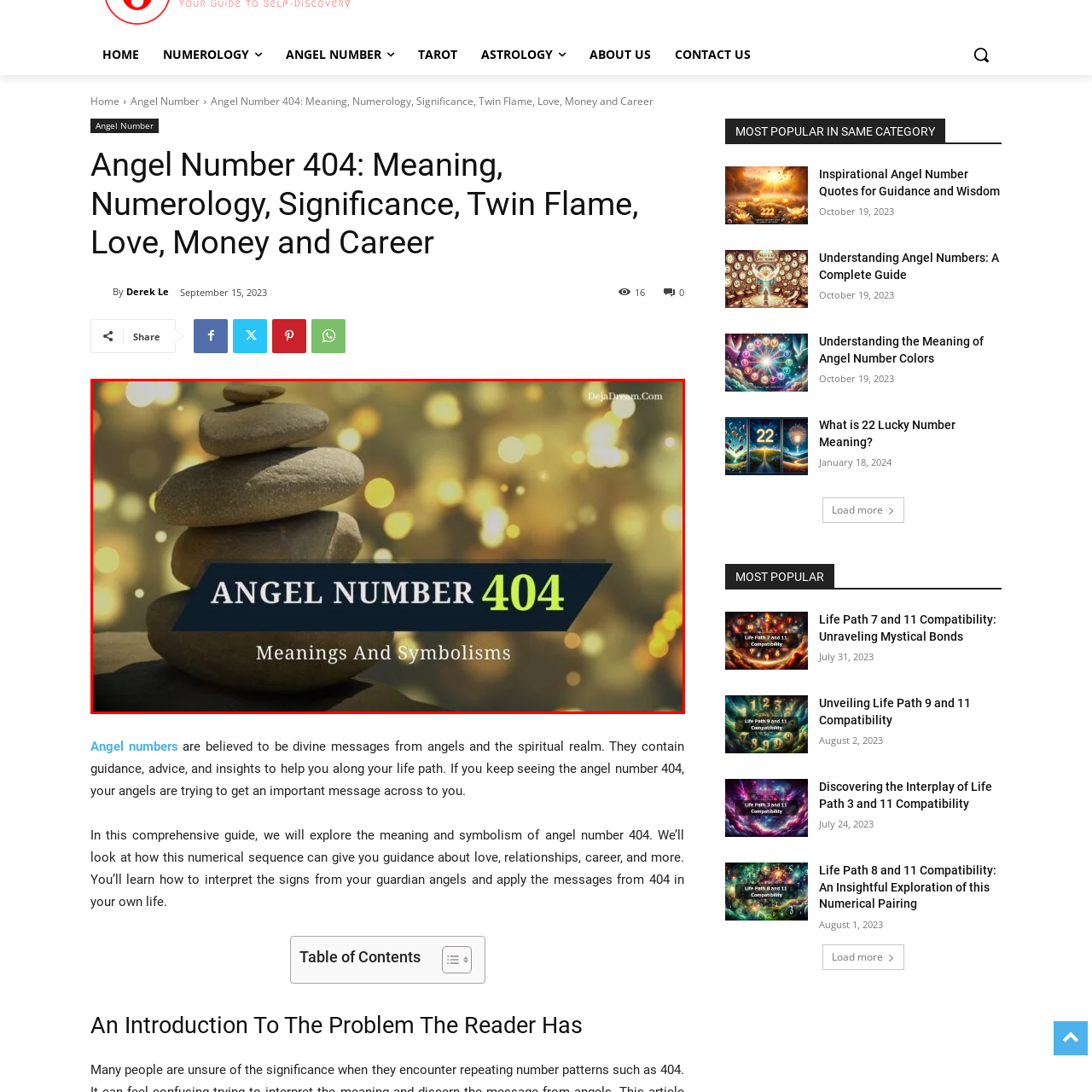Use the image within the highlighted red box to answer the following question with a single word or phrase:
What is the theme of the background atmosphere?

Spiritual guidance and enlightenment